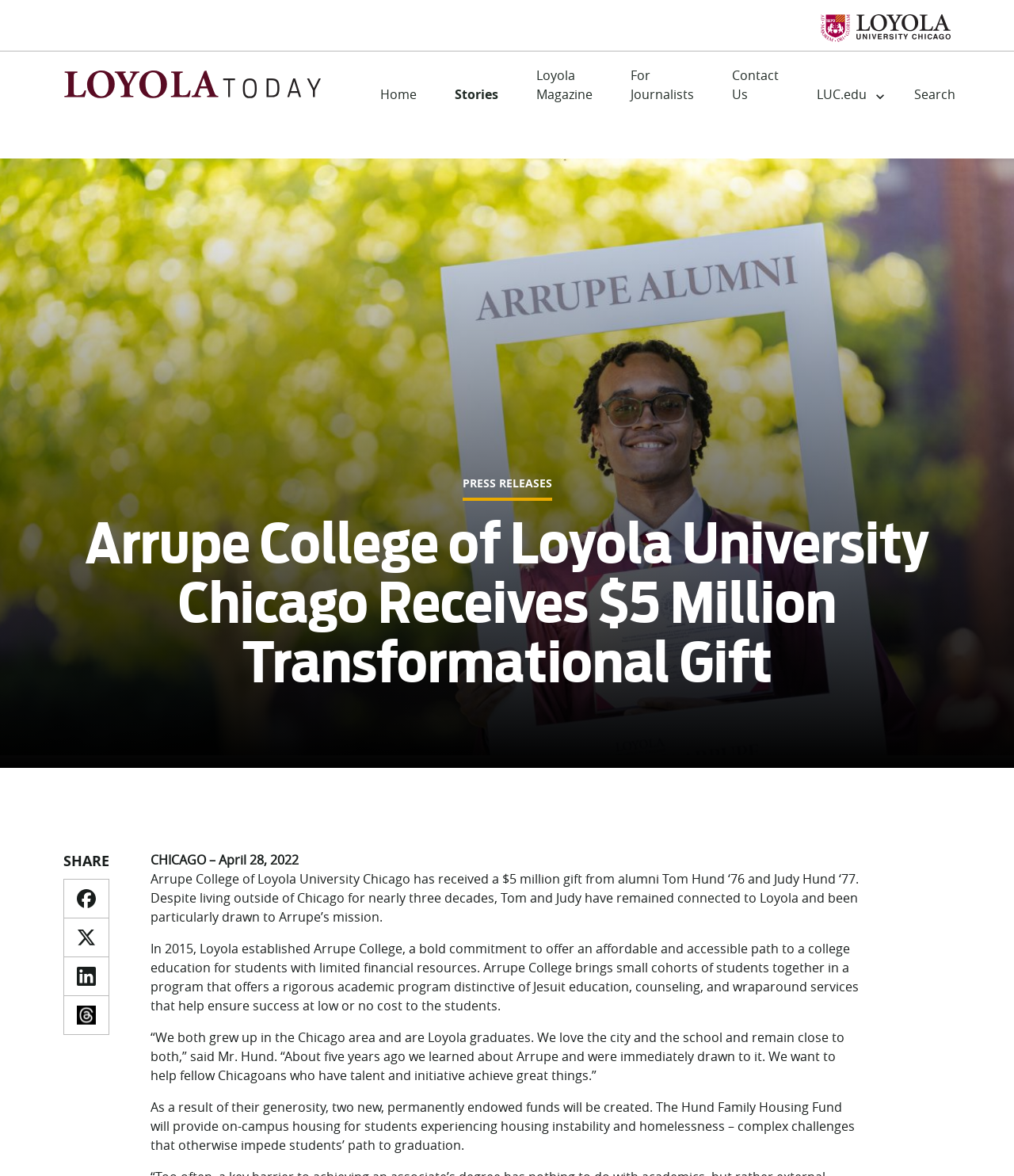Specify the bounding box coordinates of the element's region that should be clicked to achieve the following instruction: "Go to Home". The bounding box coordinates consist of four float numbers between 0 and 1, in the format [left, top, right, bottom].

[0.375, 0.072, 0.411, 0.093]